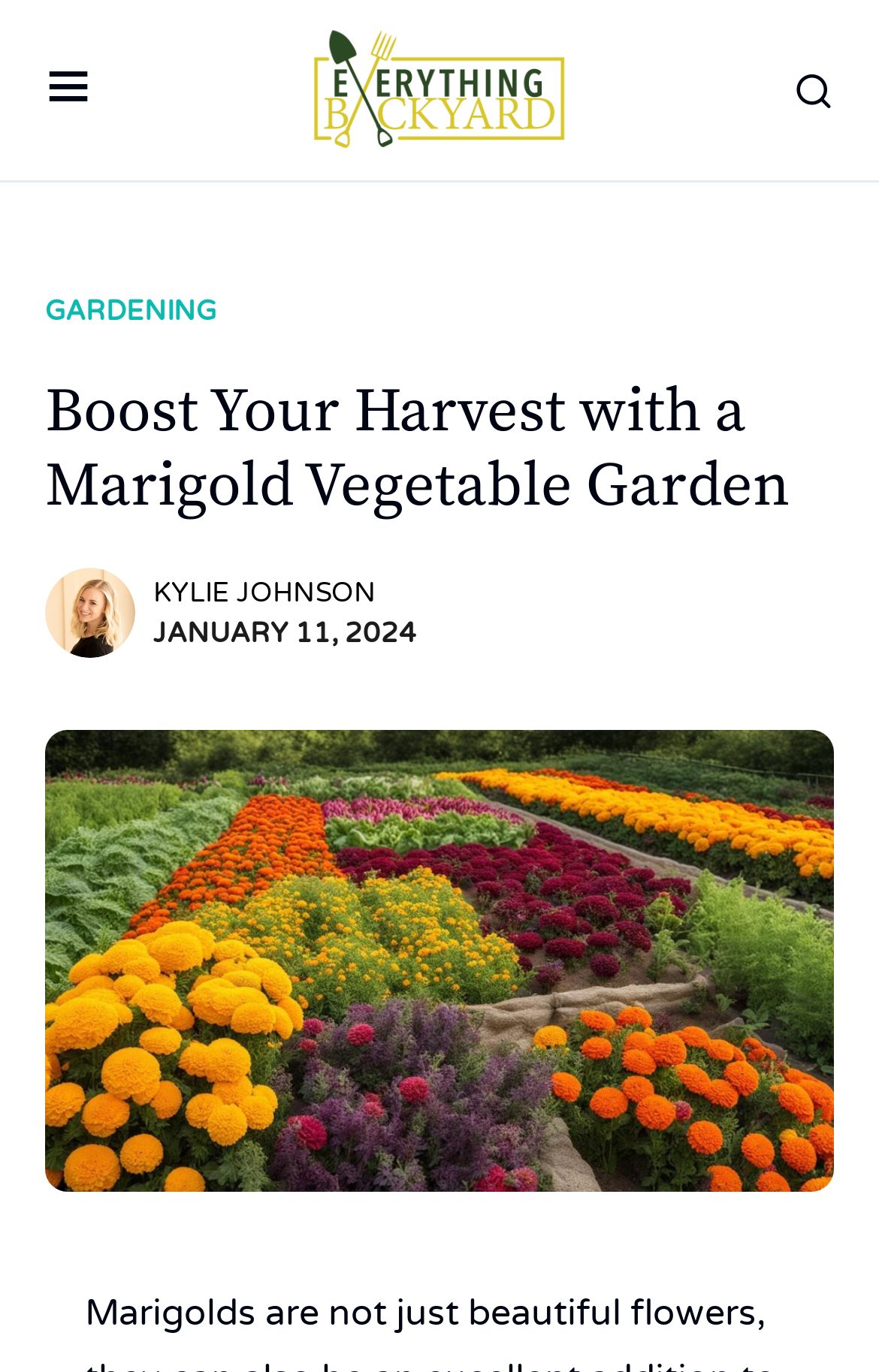Refer to the image and offer a detailed explanation in response to the question: What is the main image about?

I found the main image's description by looking at the image element inside the figure element, which has the text 'marigold vegetable garden'.